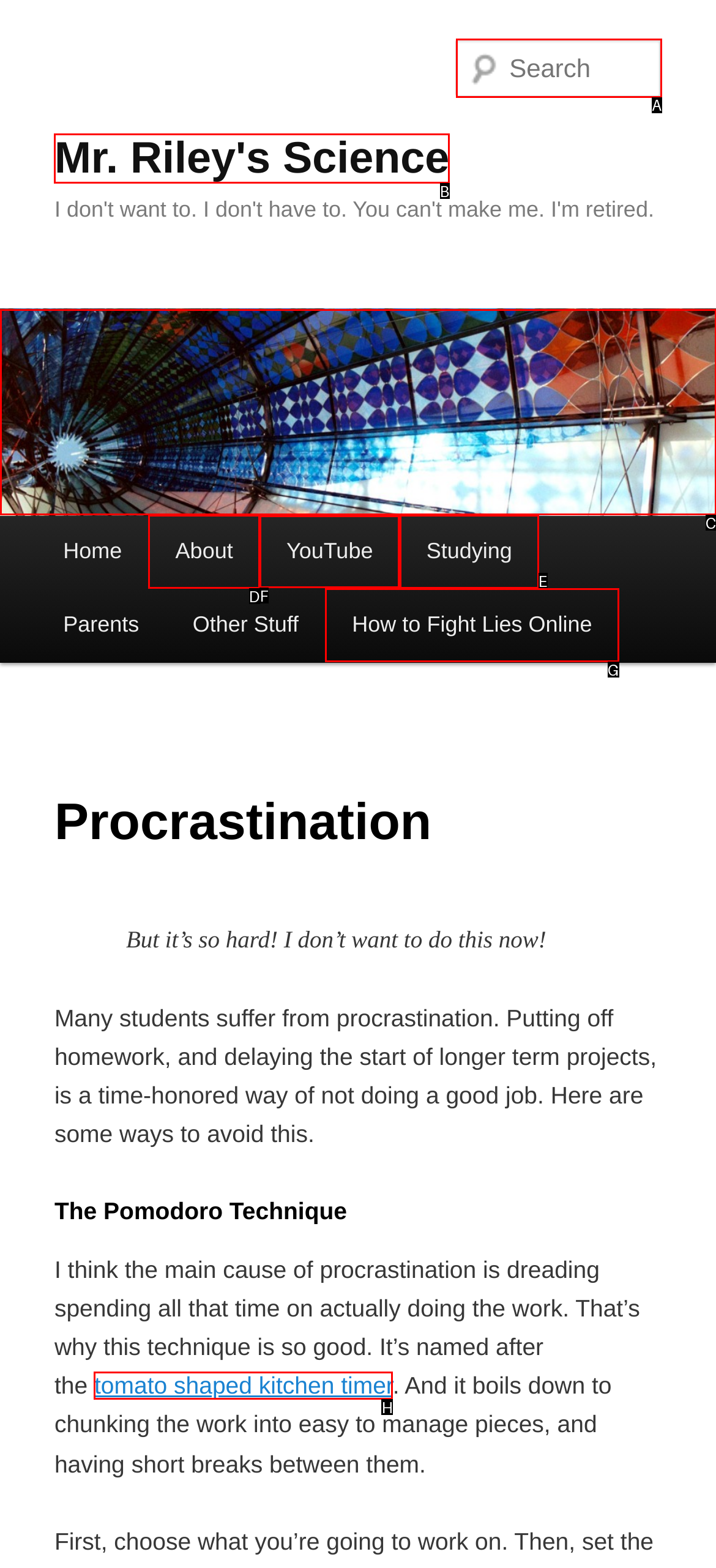From the given choices, which option should you click to complete this task: Visit YouTube channel? Answer with the letter of the correct option.

F